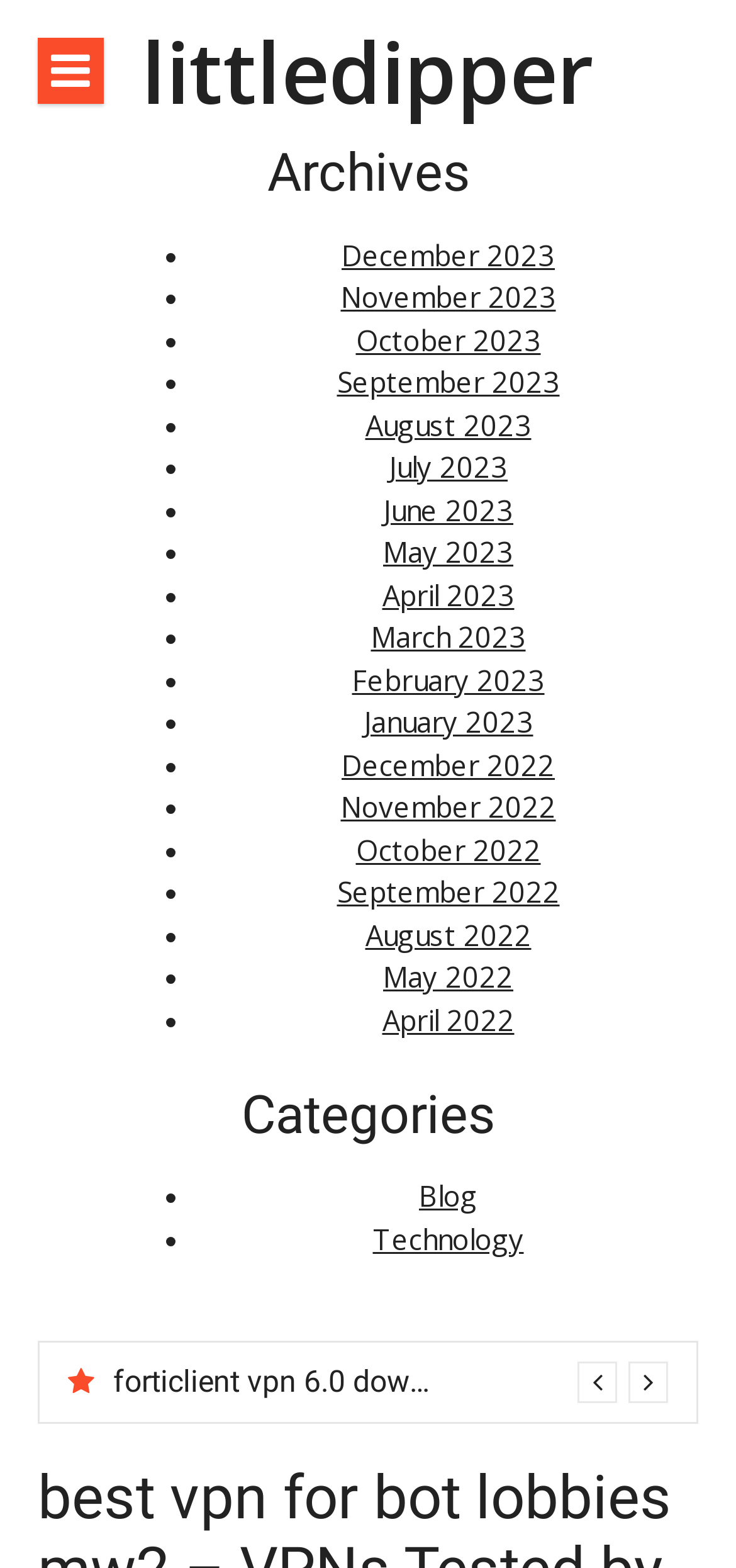Determine the bounding box coordinates for the element that should be clicked to follow this instruction: "View the Archives section". The coordinates should be given as four float numbers between 0 and 1, in the format [left, top, right, bottom].

[0.051, 0.09, 0.949, 0.131]